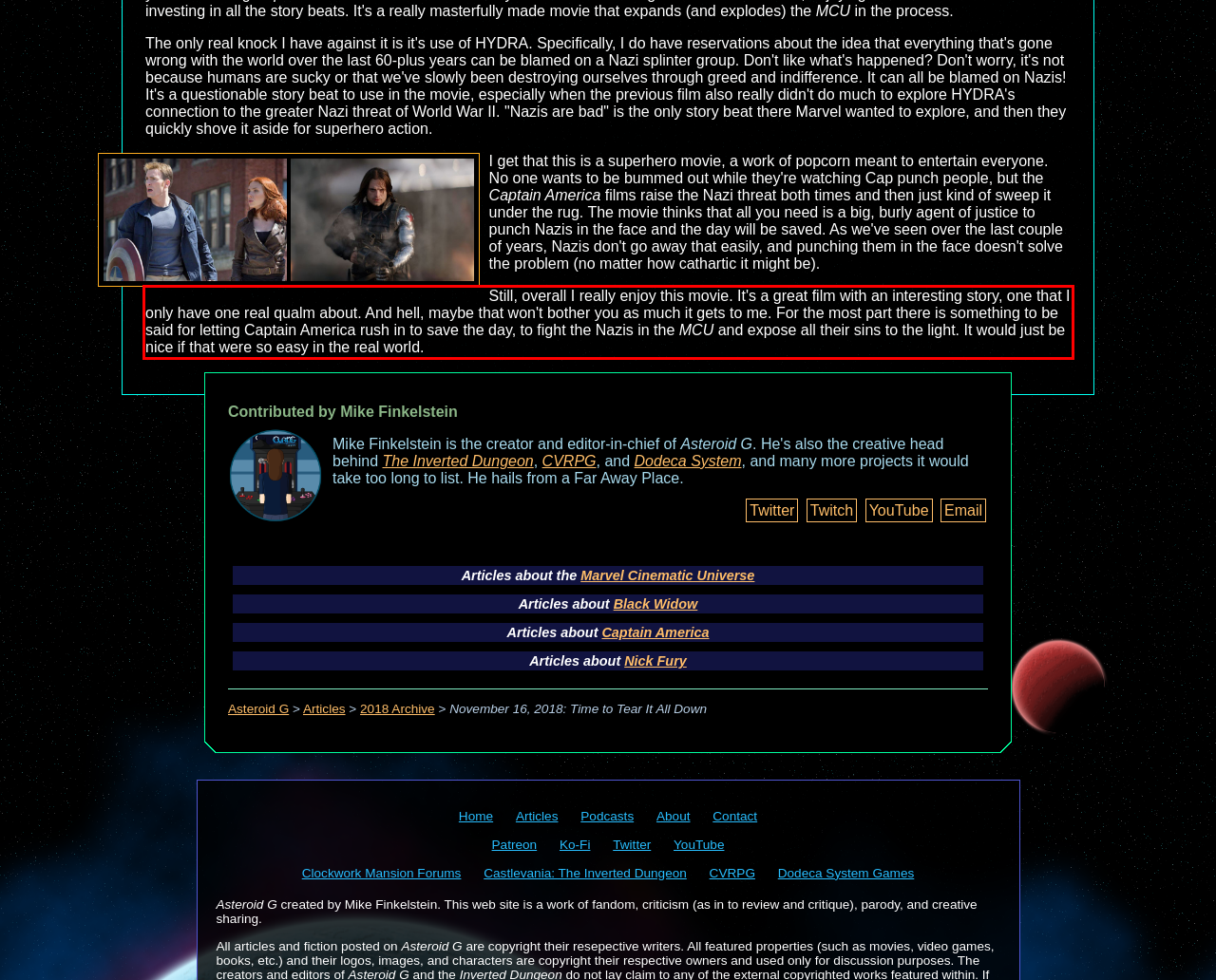Within the provided webpage screenshot, find the red rectangle bounding box and perform OCR to obtain the text content.

Still, overall I really enjoy this movie. It's a great film with an interesting story, one that I only have one real qualm about. And hell, maybe that won't bother you as much it gets to me. For the most part there is something to be said for letting Captain America rush in to save the day, to fight the Nazis in the MCU and expose all their sins to the light. It would just be nice if that were so easy in the real world.